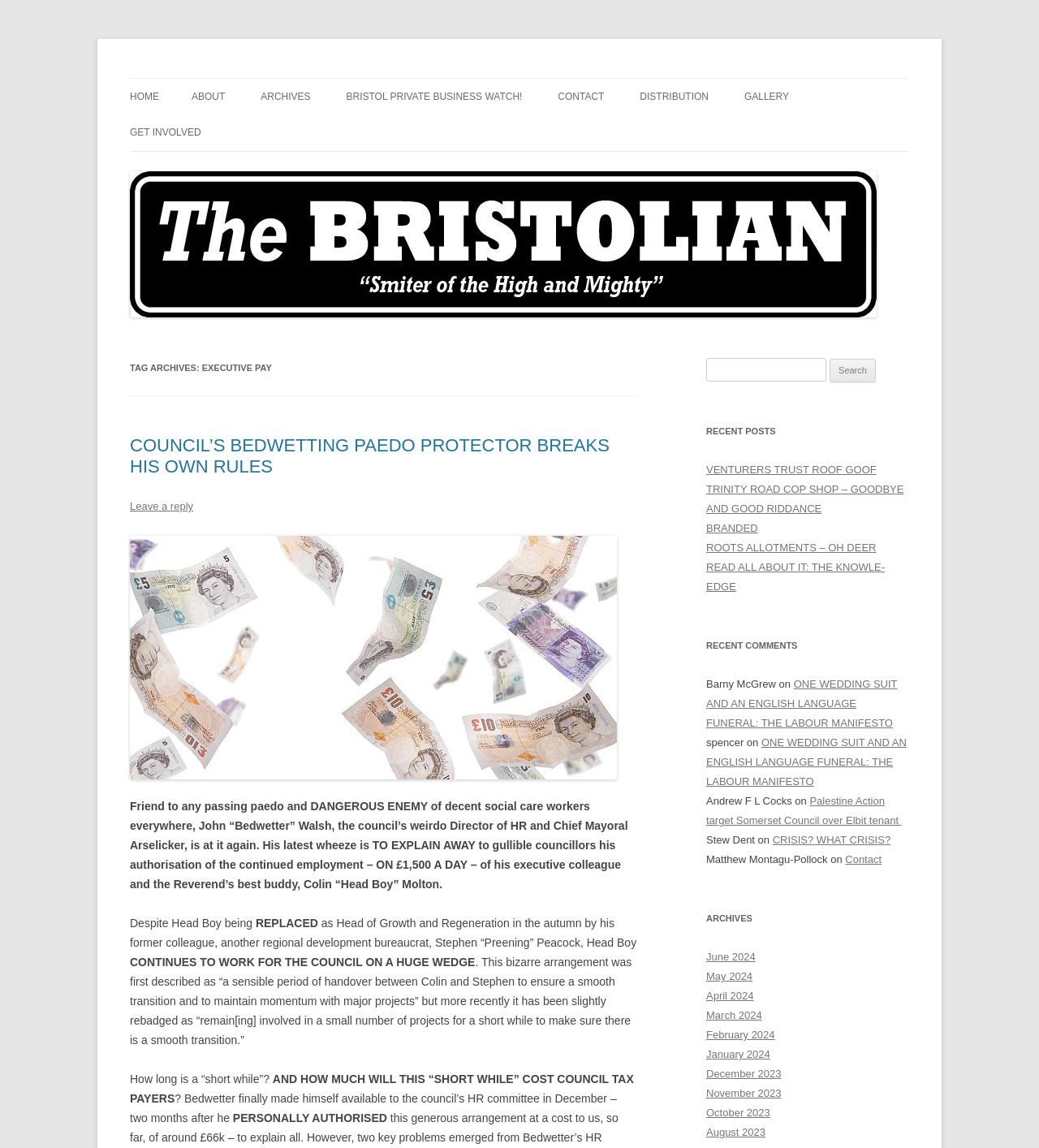What is the topic of the current article?
Provide a detailed and extensive answer to the question.

I found the answer by examining the heading element with the text 'TAG ARCHIVES: EXECUTIVE PAY' which suggests that the current article is related to executive pay.